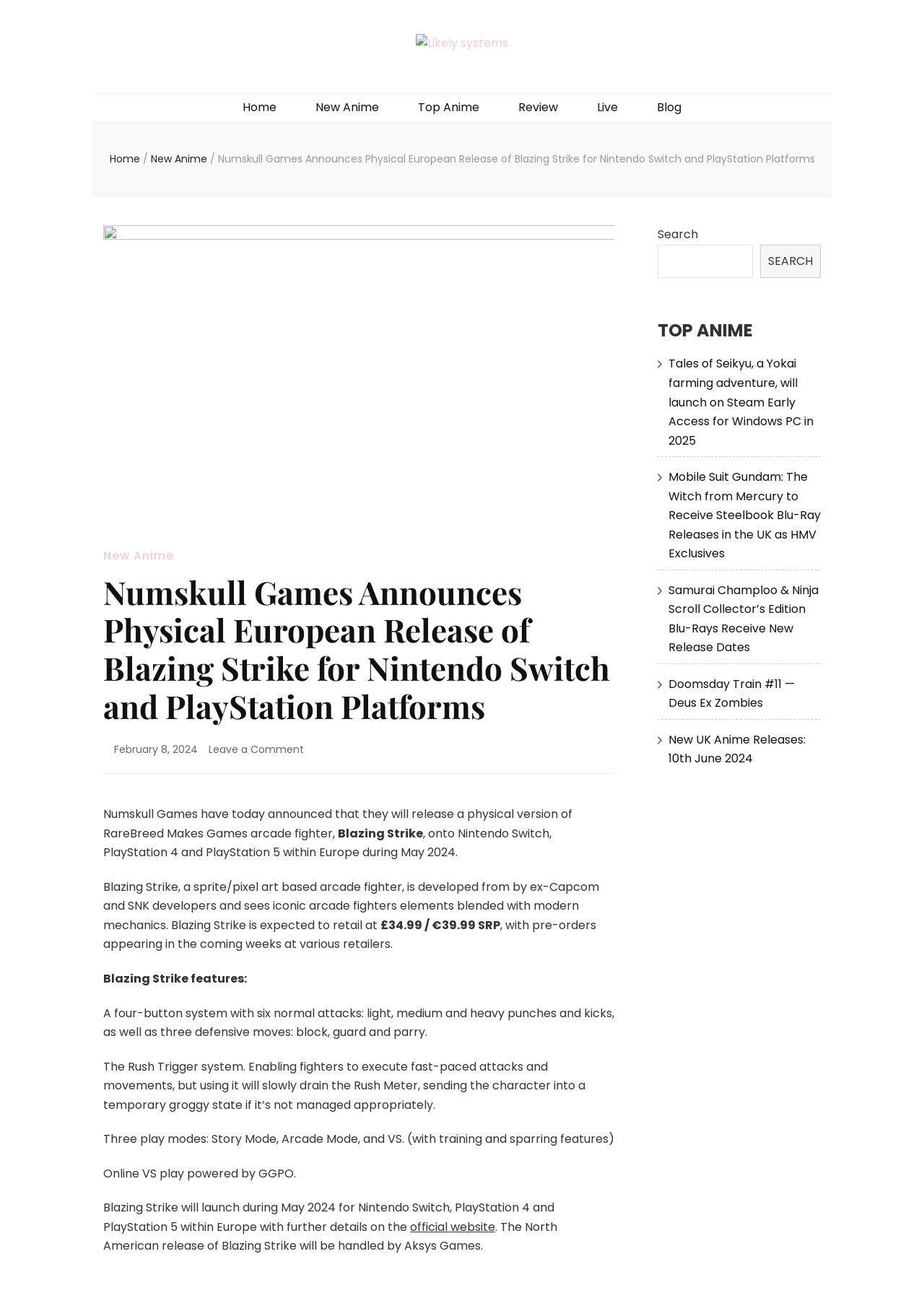Given the description of the UI element: "February 8, 2024February 8, 2024", predict the bounding box coordinates in the form of [left, top, right, bottom], with each value being a float between 0 and 1.

[0.123, 0.574, 0.214, 0.585]